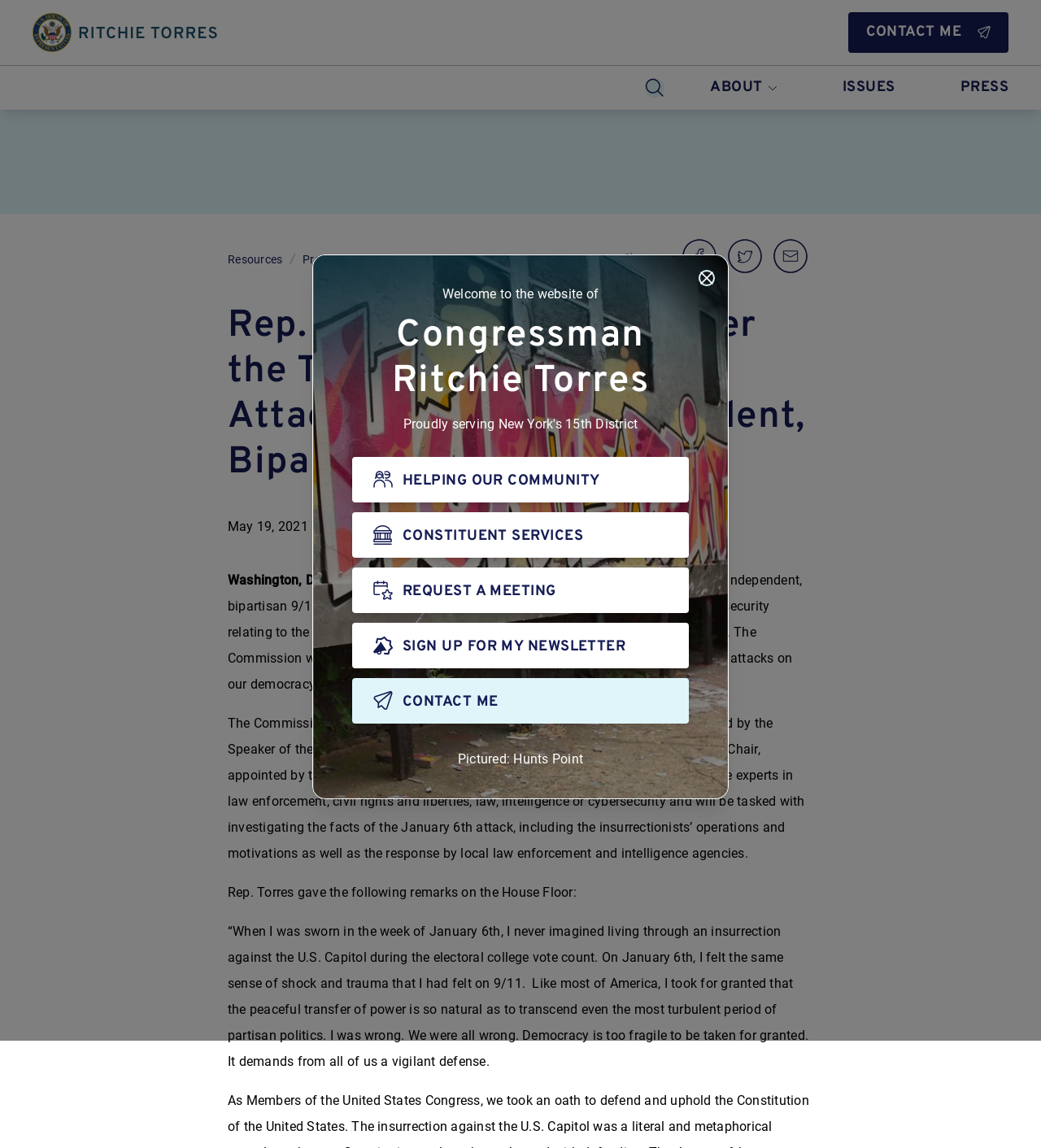Predict the bounding box of the UI element that fits this description: "Sweet Treats".

None